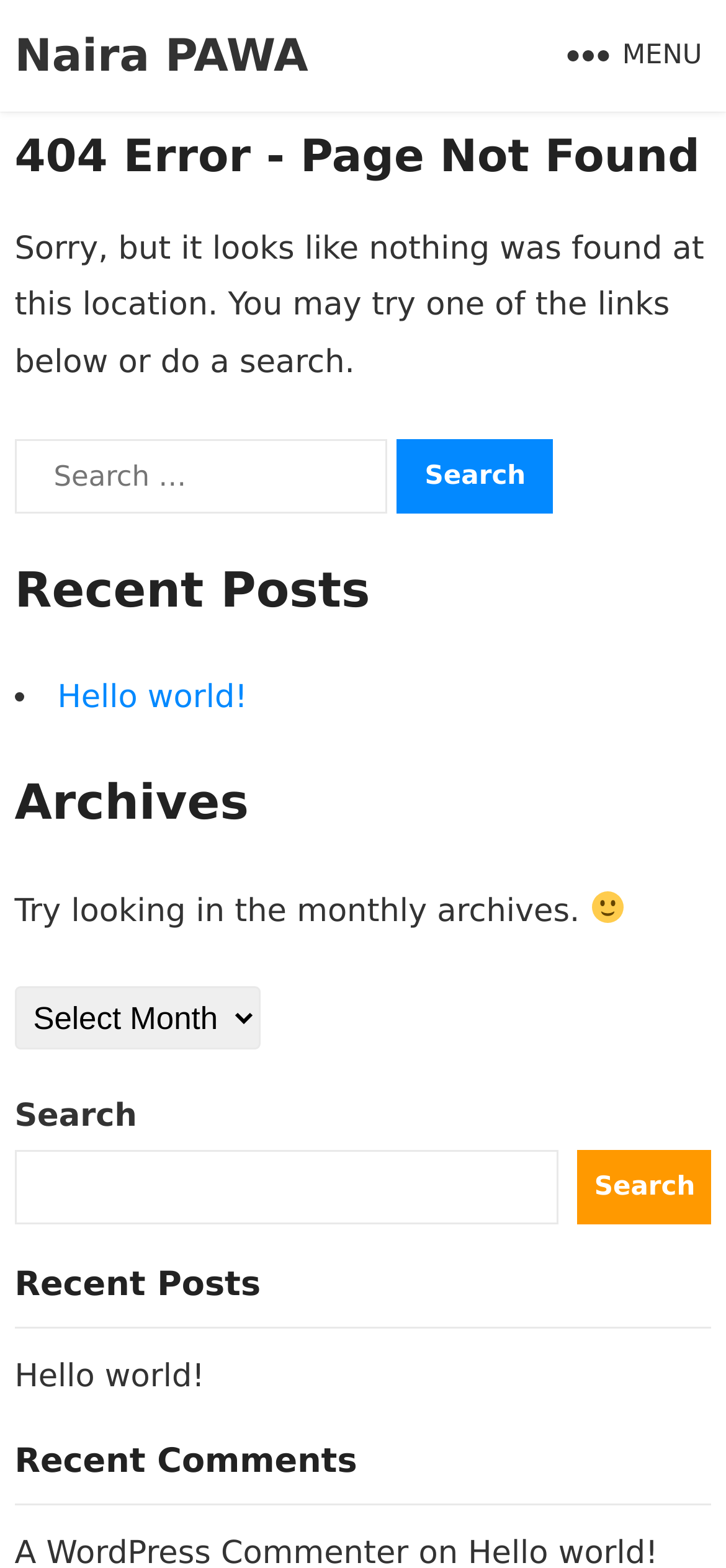Determine the bounding box coordinates for the element that should be clicked to follow this instruction: "Search for something". The coordinates should be given as four float numbers between 0 and 1, in the format [left, top, right, bottom].

[0.02, 0.28, 0.533, 0.327]